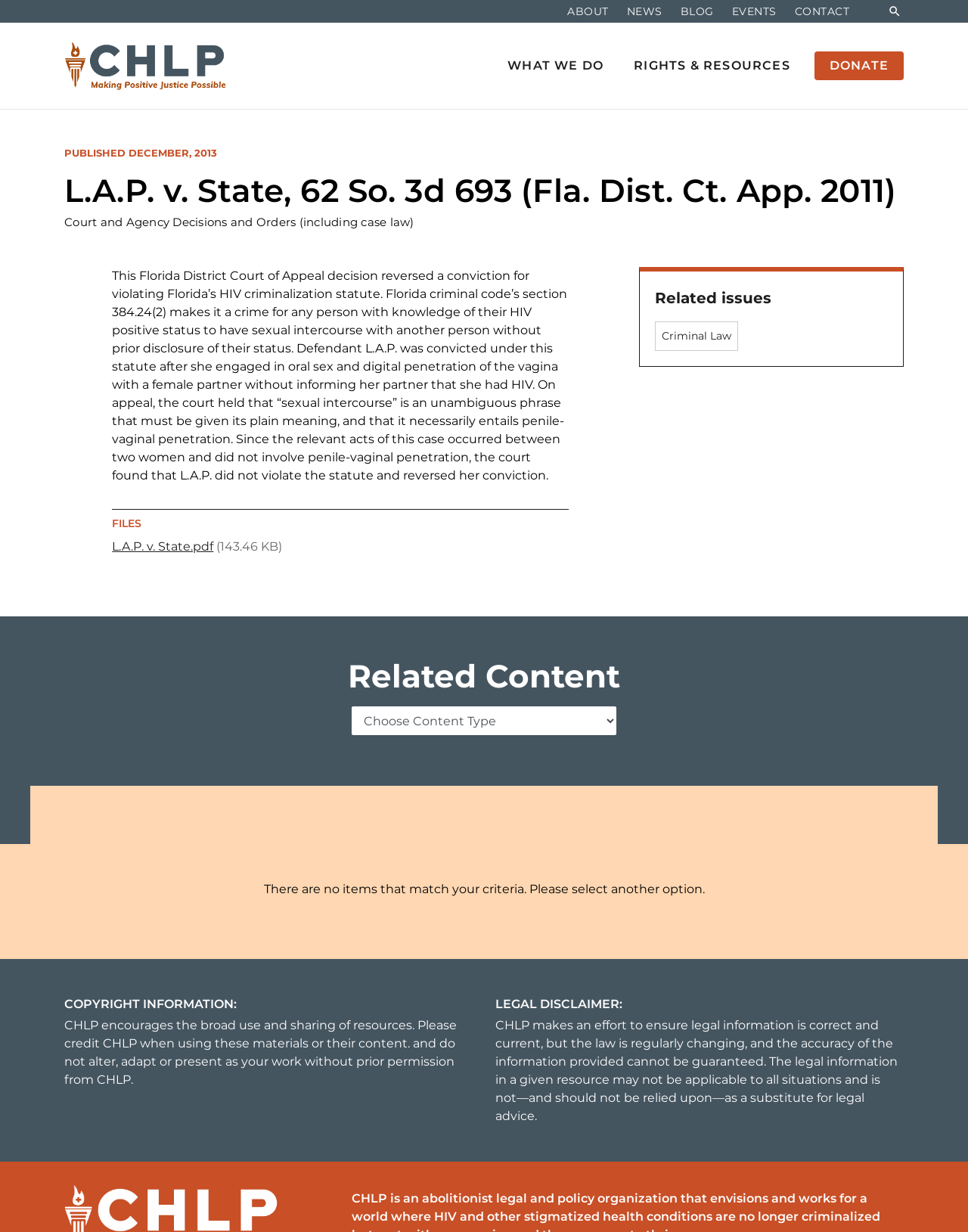Describe all visible elements and their arrangement on the webpage.

This webpage is about a court case, L.A.P. v. State, 62 So. 3d 693 (Fla. Dist. Ct. App. 2011), related to Florida's HIV criminalization statute. At the top, there is a navigation bar with links to "ABOUT", "NEWS", "BLOG", "EVENTS", and "CONTACT". Below this, there is a primary navigation section with links to "WHAT WE DO", "RIGHTS & RESOURCES", and "DONATE", along with the logo of The Center for HIV Law and Policy.

The main content area is divided into several sections. The first section displays the title of the court case and a brief description of the case, which is about a Florida District Court of Appeal decision that reversed a conviction for violating Florida's HIV criminalization statute. Below this, there is a section with links to related issues, including "Criminal Law". 

The main content area also includes a section with a detailed description of the court case, which explains the circumstances of the defendant's conviction and the court's decision to reverse it. This section is followed by a section with links to files, including a PDF document of the court case.

Further down, there is a section with related content, including a combobox to filter content by type. Below this, there are sections with copyright information and a legal disclaimer, which provide information about the use and sharing of resources on the website and the accuracy of the legal information provided. At the very bottom, there is a link to The Center for HIV Law and Policy logo.